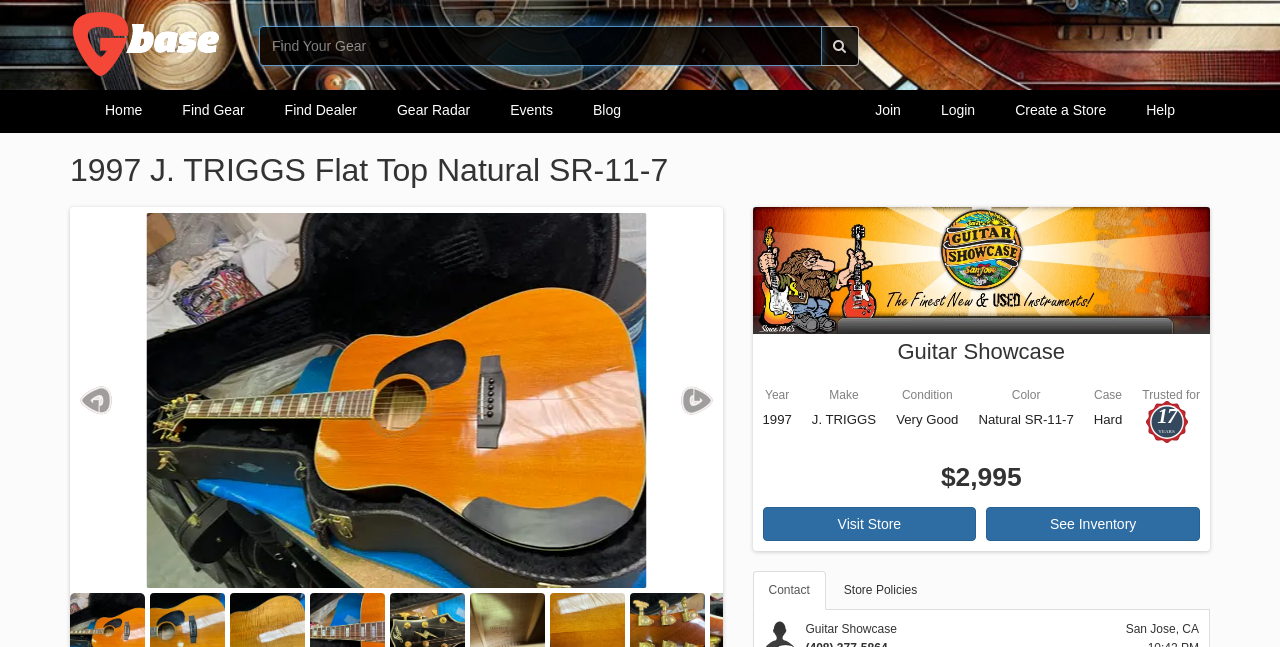Please identify the primary heading of the webpage and give its text content.

1997 J. TRIGGS Flat Top Natural SR-11-7